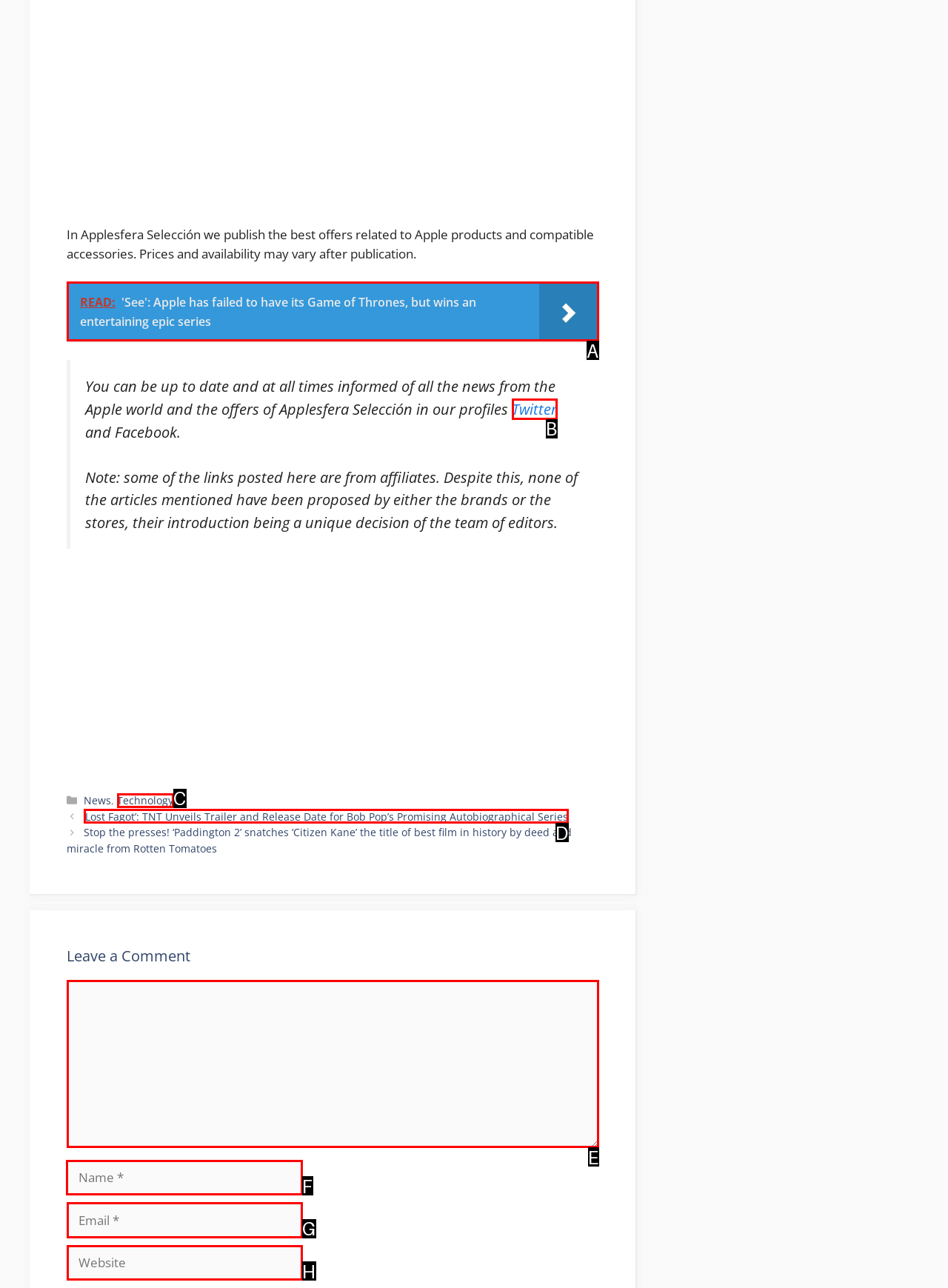Determine the correct UI element to click for this instruction: Enter your name. Respond with the letter of the chosen element.

F